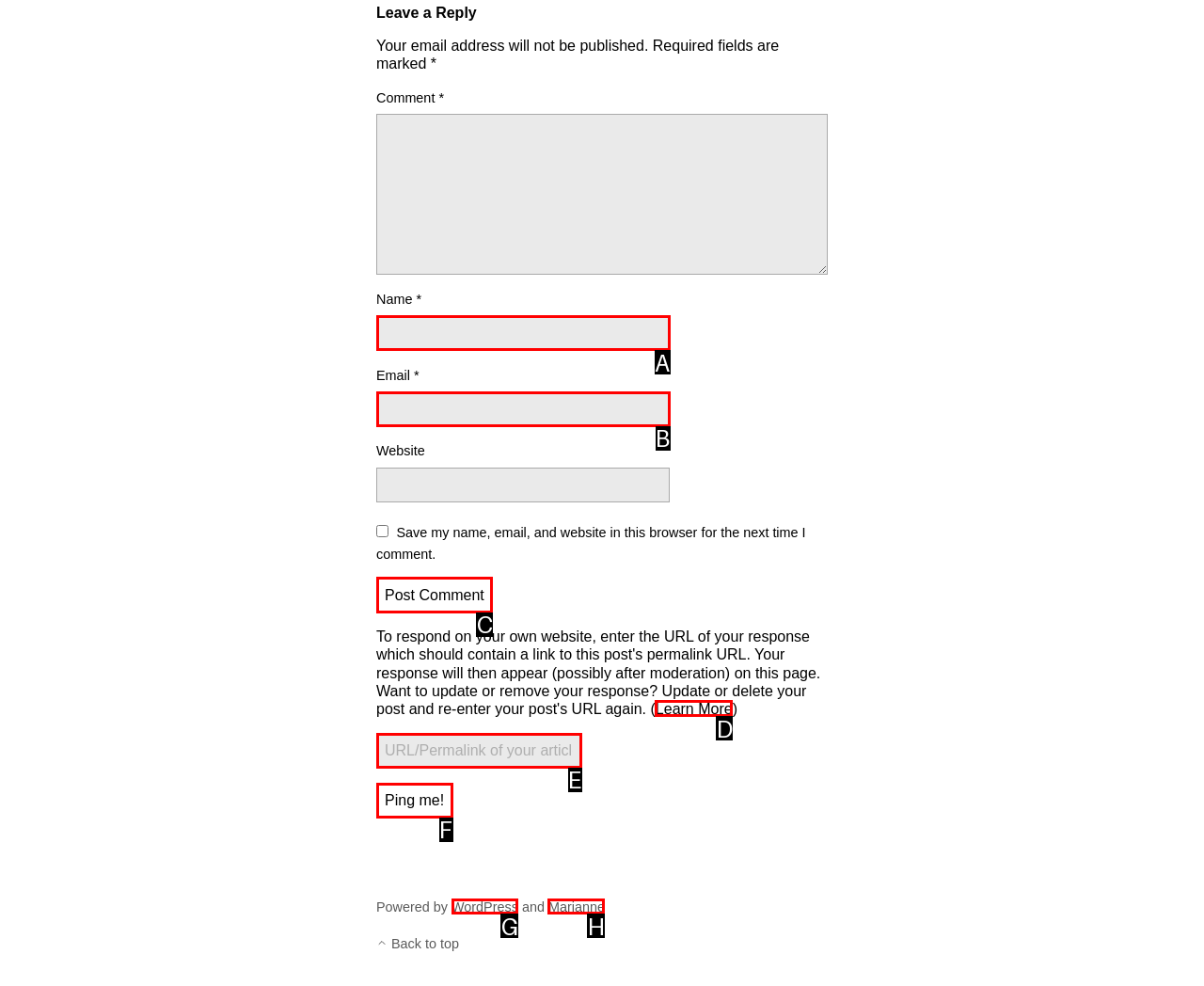Choose the letter that best represents the description: Learn More. Answer with the letter of the selected choice directly.

D